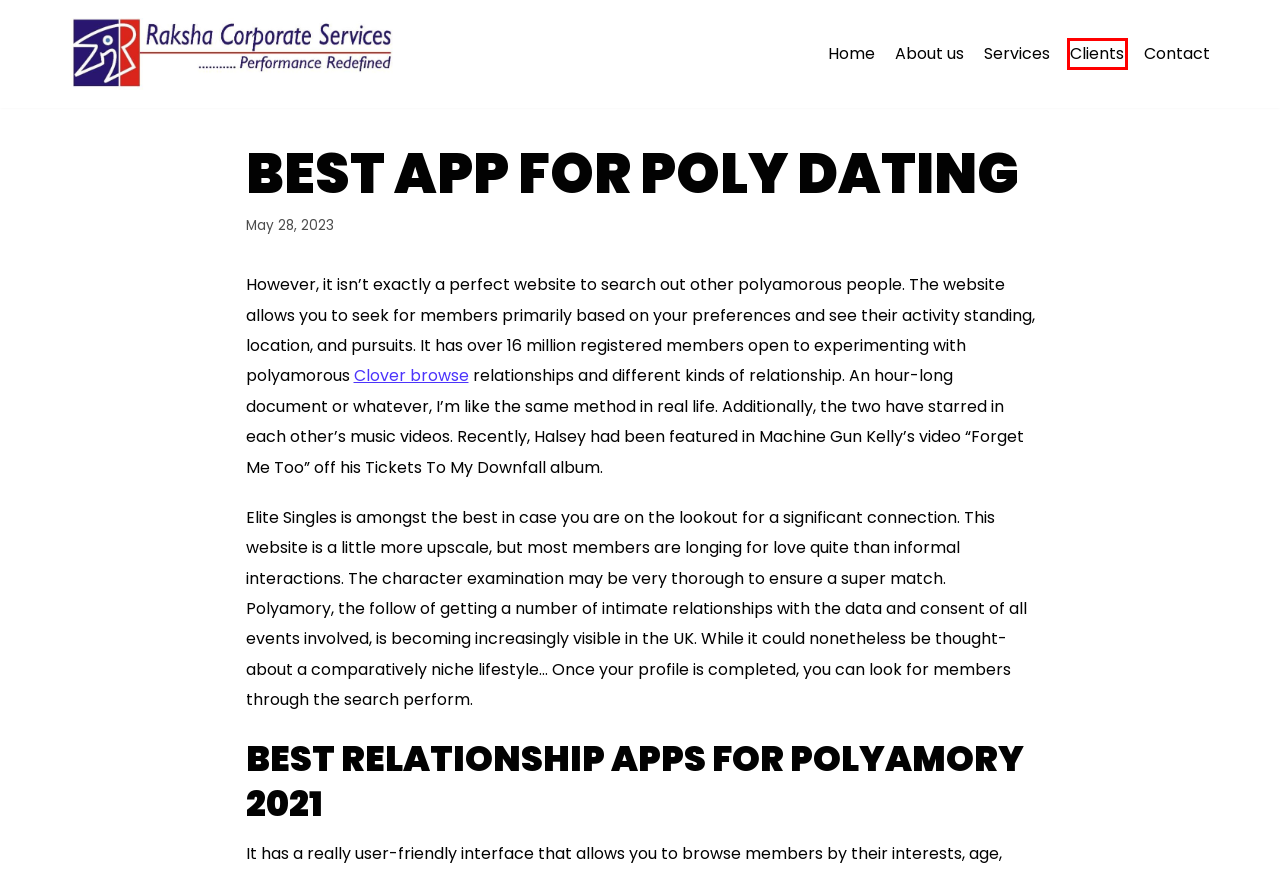Using the screenshot of a webpage with a red bounding box, pick the webpage description that most accurately represents the new webpage after the element inside the red box is clicked. Here are the candidates:
A. Clients – Rakshacorp.com
B. Clover: Find Love with Ease - A Review
C. About  us – Rakshacorp.com
D. Services – Rakshacorp.com
E. Neve - Fast & Lightweight WordPress Theme Ideal for Any Website
F. Contact – Rakshacorp.com
G. Blog Tool, Publishing Platform, and CMS – WordPress.org
H. Rakshacorp.com – Performance Refined

A